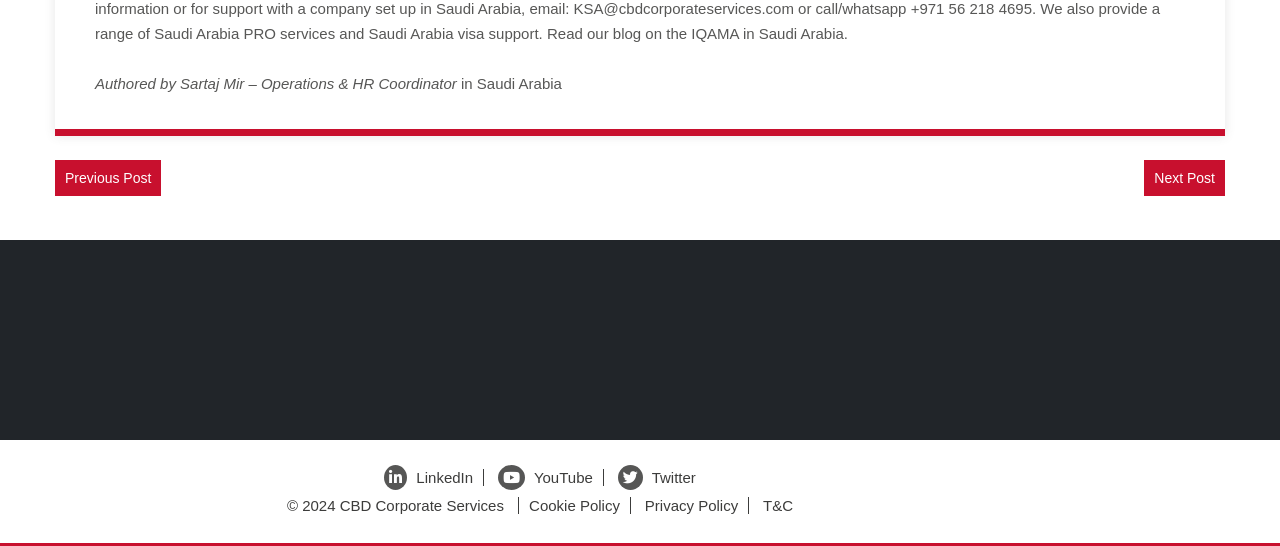Please provide the bounding box coordinates for the element that needs to be clicked to perform the following instruction: "Read the blog on IQAMA in Saudi Arabia". The coordinates should be given as four float numbers between 0 and 1, i.e., [left, top, right, bottom].

[0.54, 0.047, 0.659, 0.078]